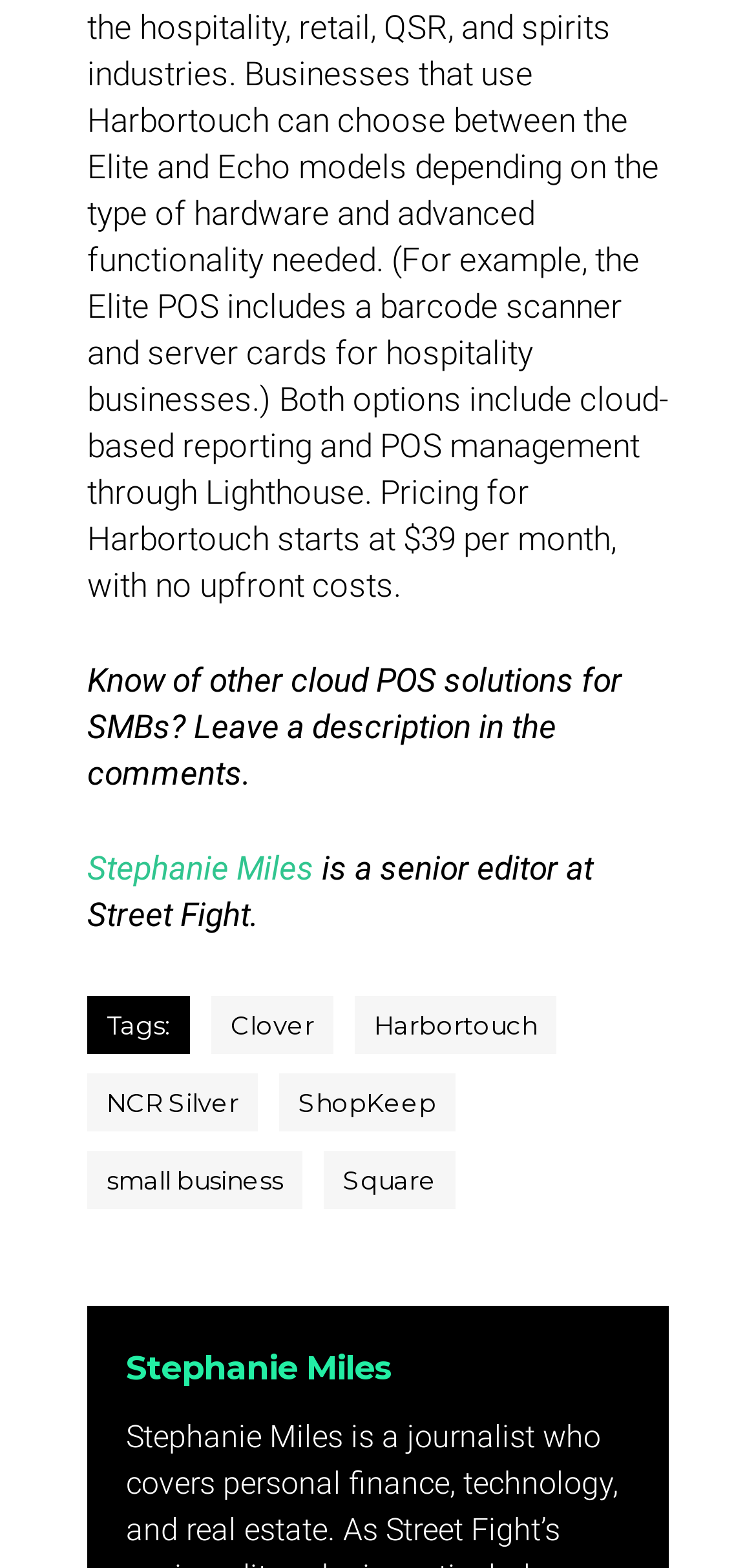Determine the bounding box coordinates for the HTML element mentioned in the following description: "Harbortouch". The coordinates should be a list of four floats ranging from 0 to 1, represented as [left, top, right, bottom].

[0.469, 0.635, 0.736, 0.672]